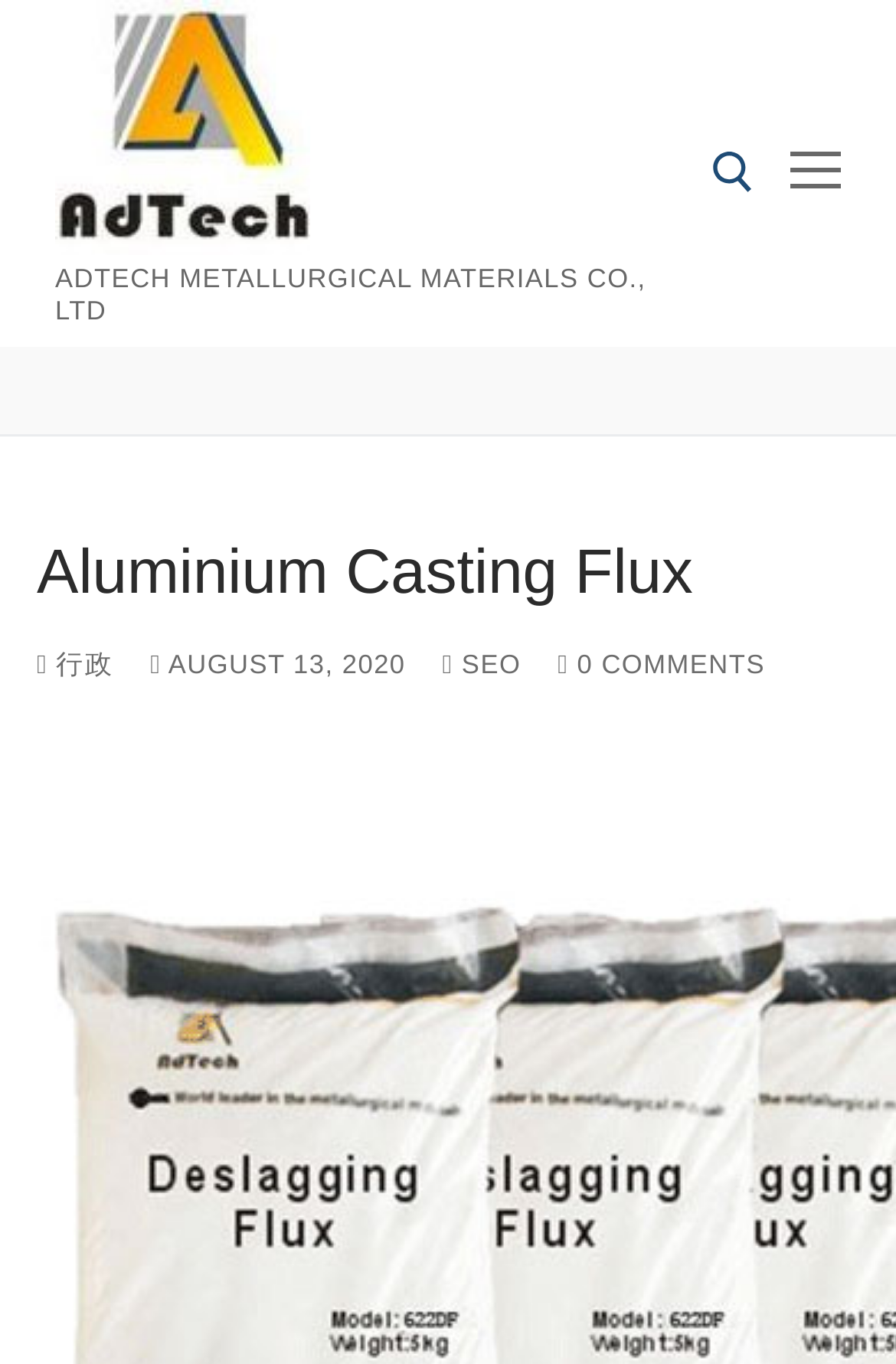Please identify the bounding box coordinates of the region to click in order to complete the given instruction: "View the administrative page". The coordinates should be four float numbers between 0 and 1, i.e., [left, top, right, bottom].

[0.041, 0.479, 0.127, 0.499]